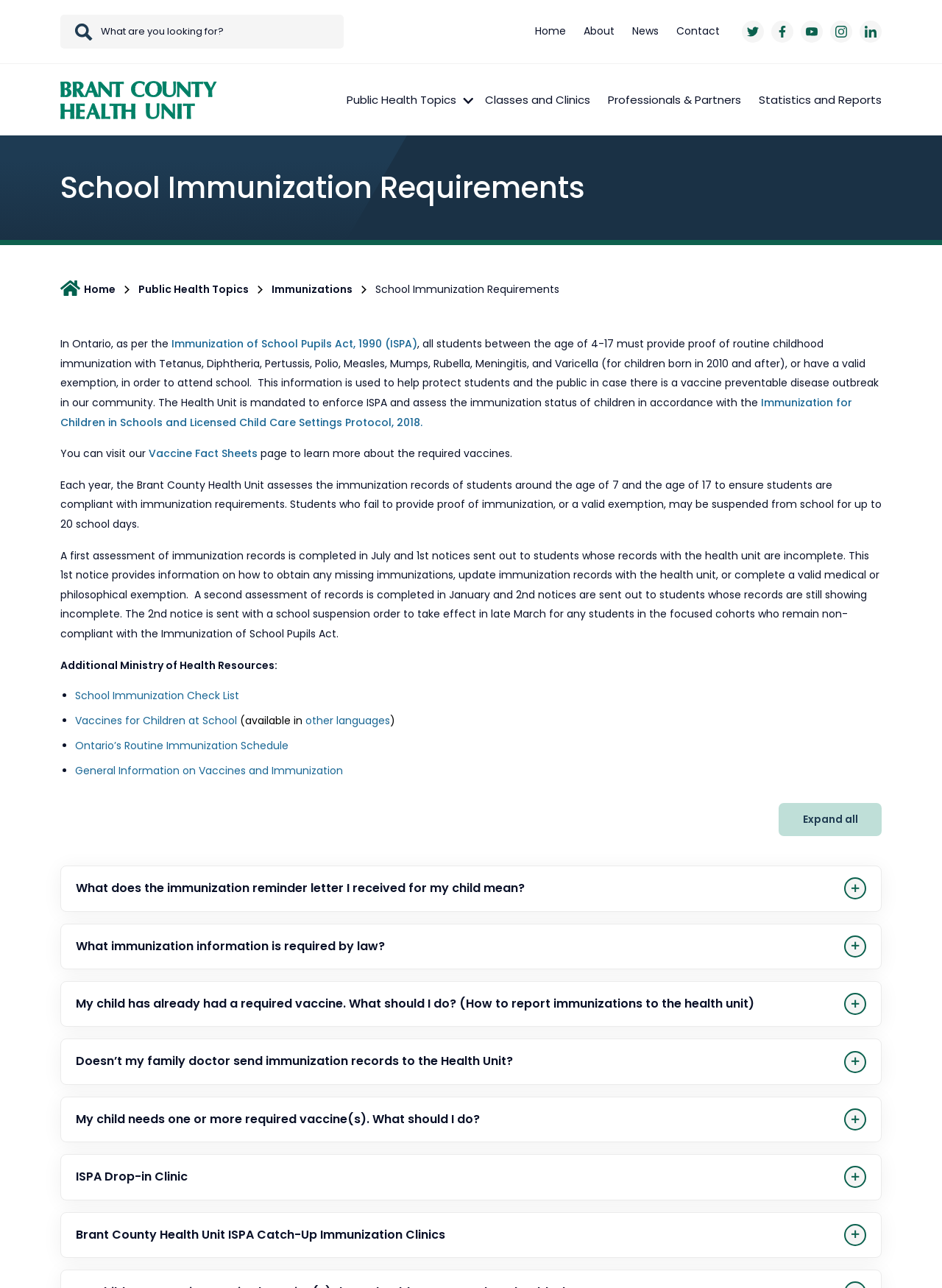What is the purpose of the first assessment of immunization records in July?
Based on the visual information, provide a detailed and comprehensive answer.

According to the webpage, 'A first assessment of immunization records is completed in July and 1st notices sent out to students whose records with the health unit are incomplete. This 1st notice provides information on how to obtain any missing immunizations, update immunization records with the health unit, or complete a valid medical or philosophical exemption.'